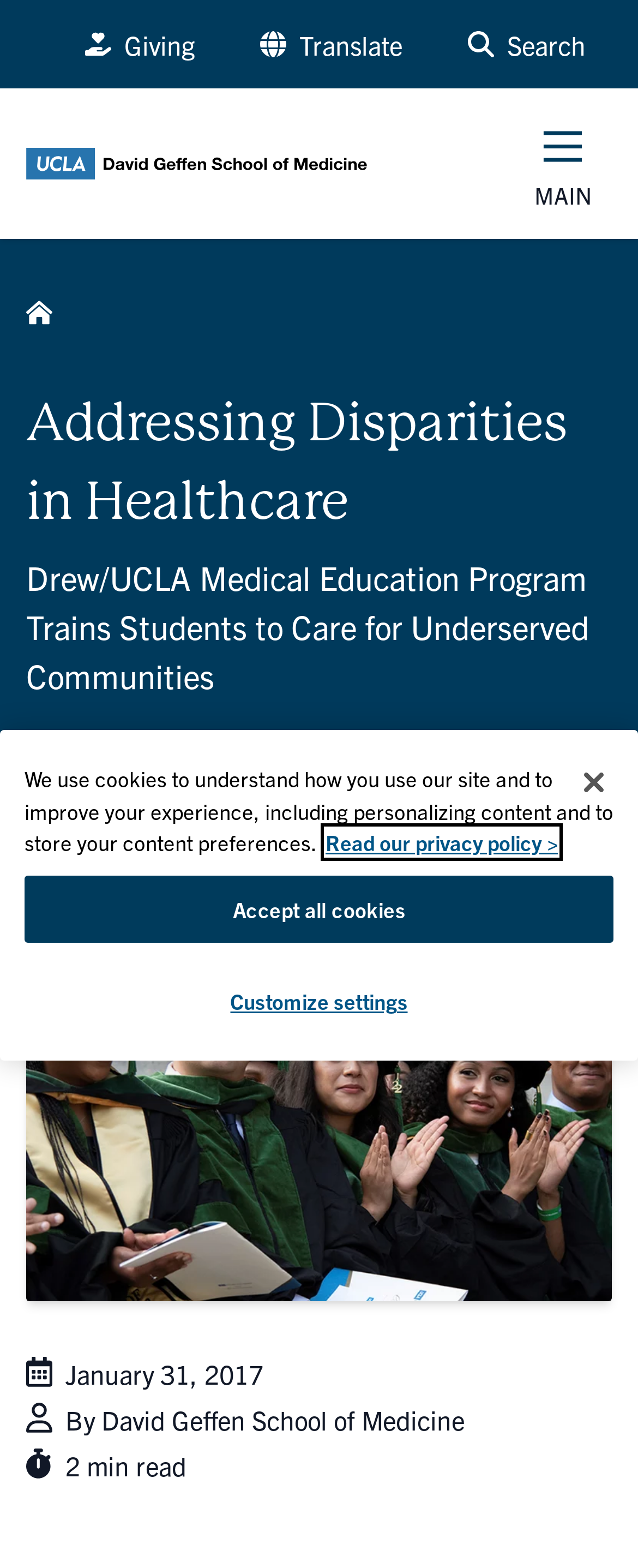Show the bounding box coordinates for the element that needs to be clicked to execute the following instruction: "Search for something". Provide the coordinates in the form of four float numbers between 0 and 1, i.e., [left, top, right, bottom].

[0.672, 0.011, 0.959, 0.045]